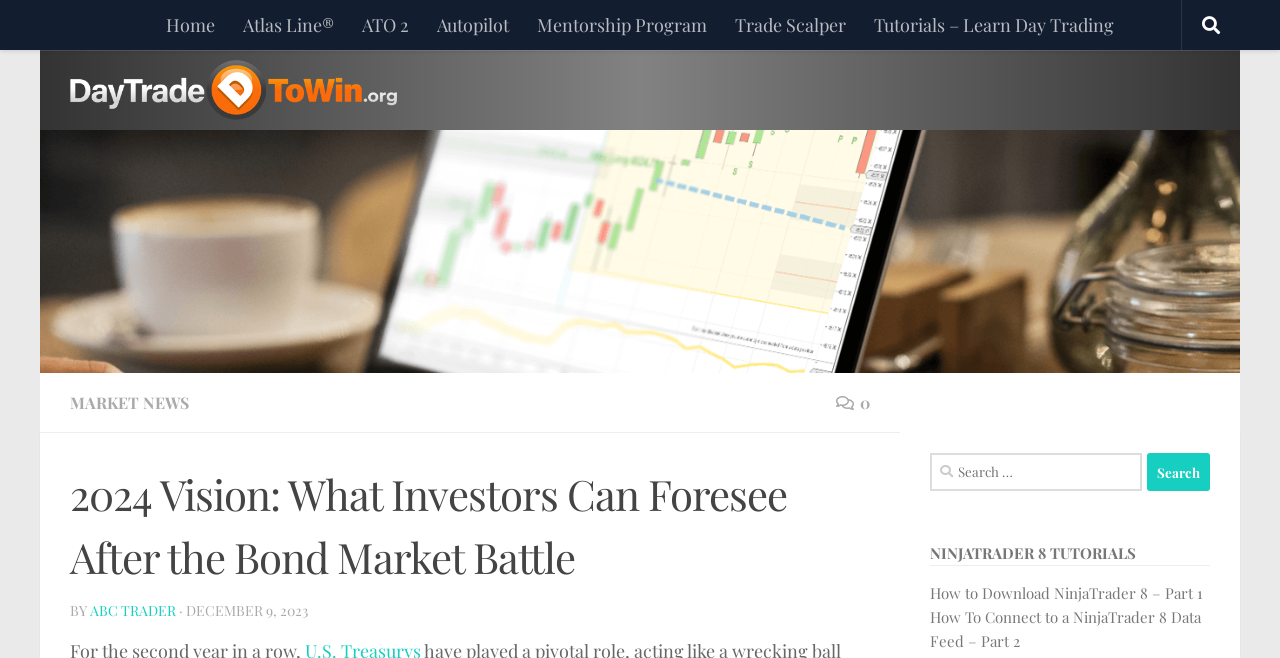Can you give a detailed response to the following question using the information from the image? What is the purpose of the button with '' icon?

The button with the '' icon is located at [0.923, 0.0, 0.969, 0.076] and has an ID of 67. Based on its position and icon, I infer that it is a search button.